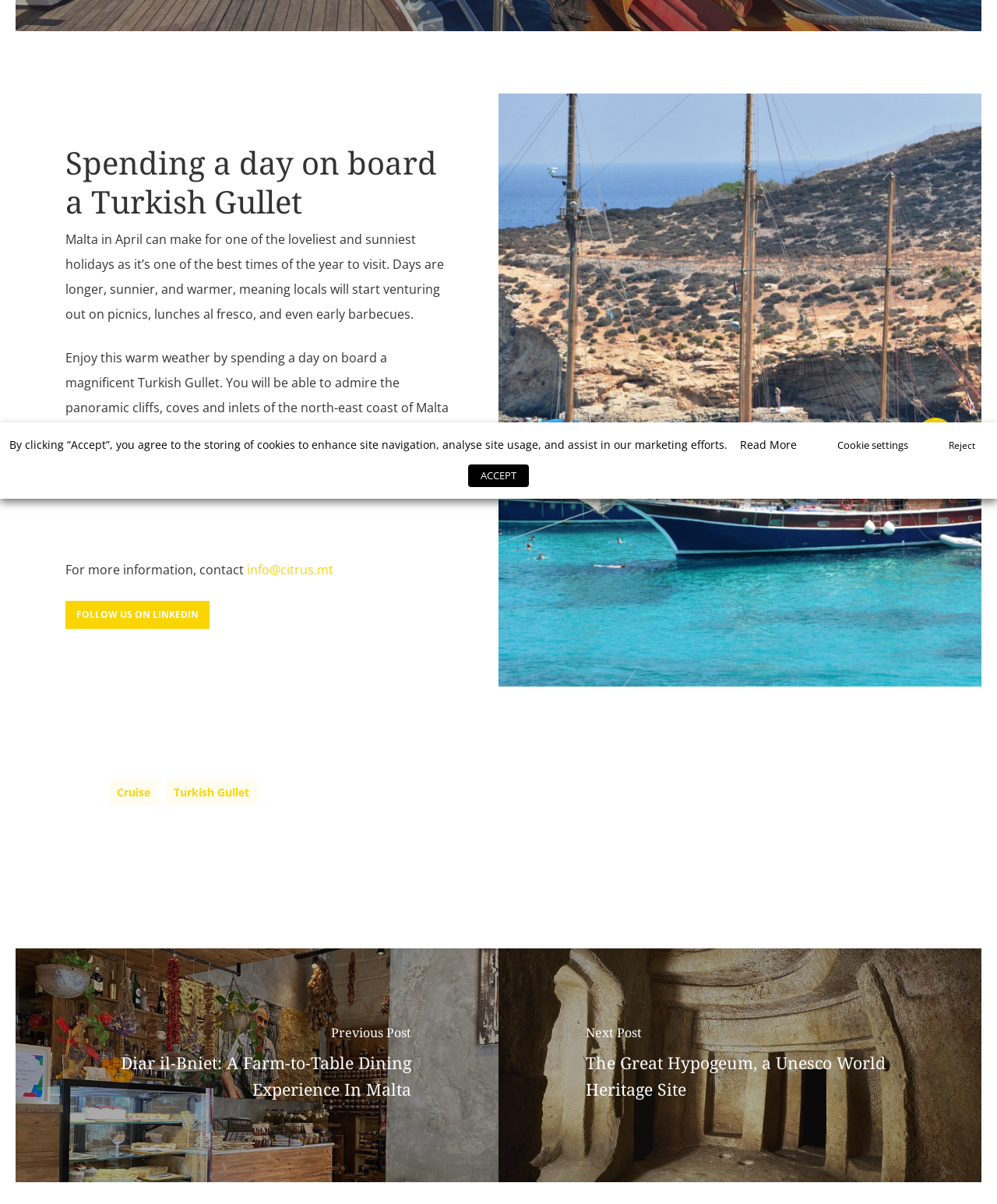Locate the bounding box of the user interface element based on this description: "parent_node: Luxury Travel".

[0.948, 0.402, 0.971, 0.421]